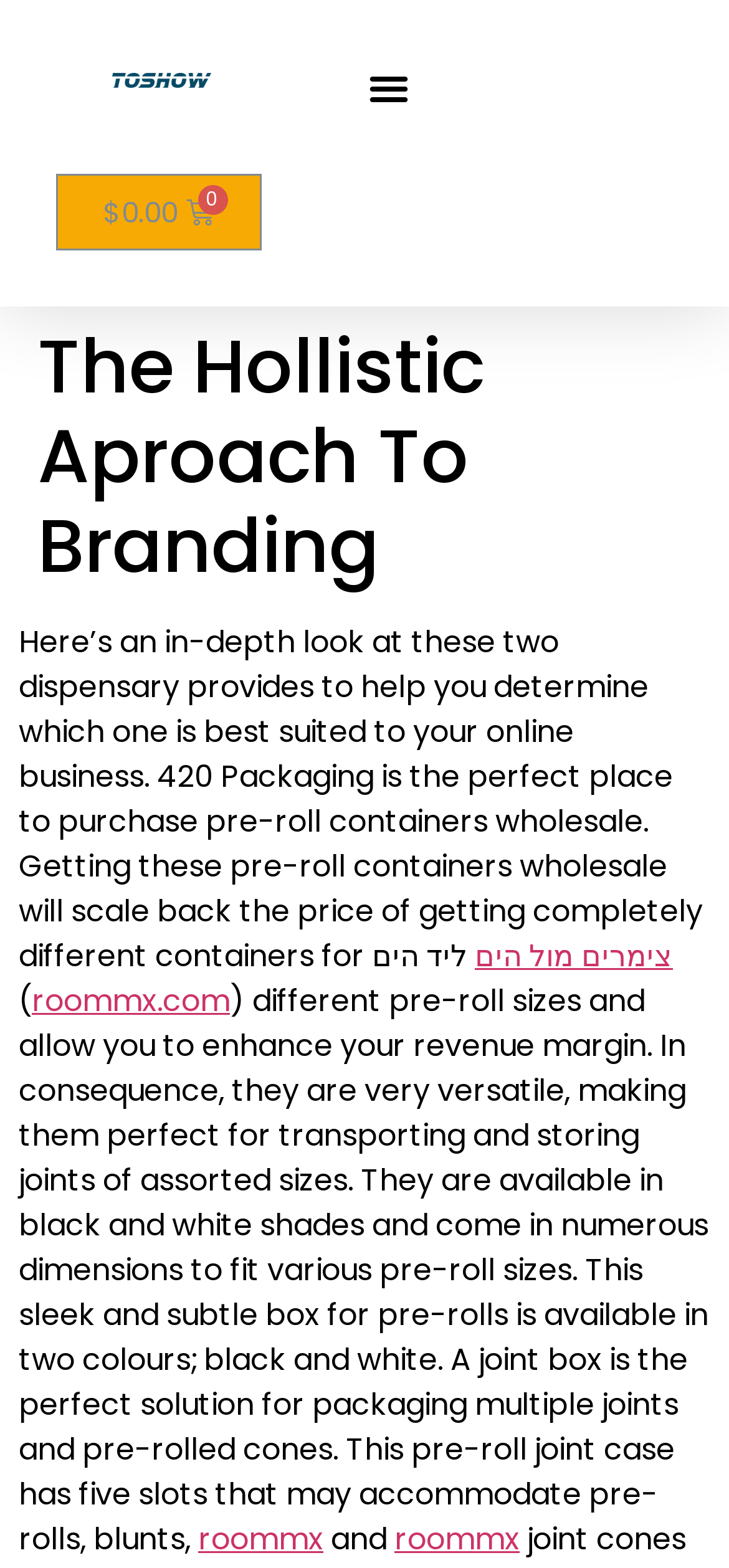What are the available colors for the pre-roll joint case?
Based on the visual details in the image, please answer the question thoroughly.

The webpage mentions that the pre-roll joint case is available in two colors, which are black and white, making it a versatile option for packaging joints of assorted sizes.